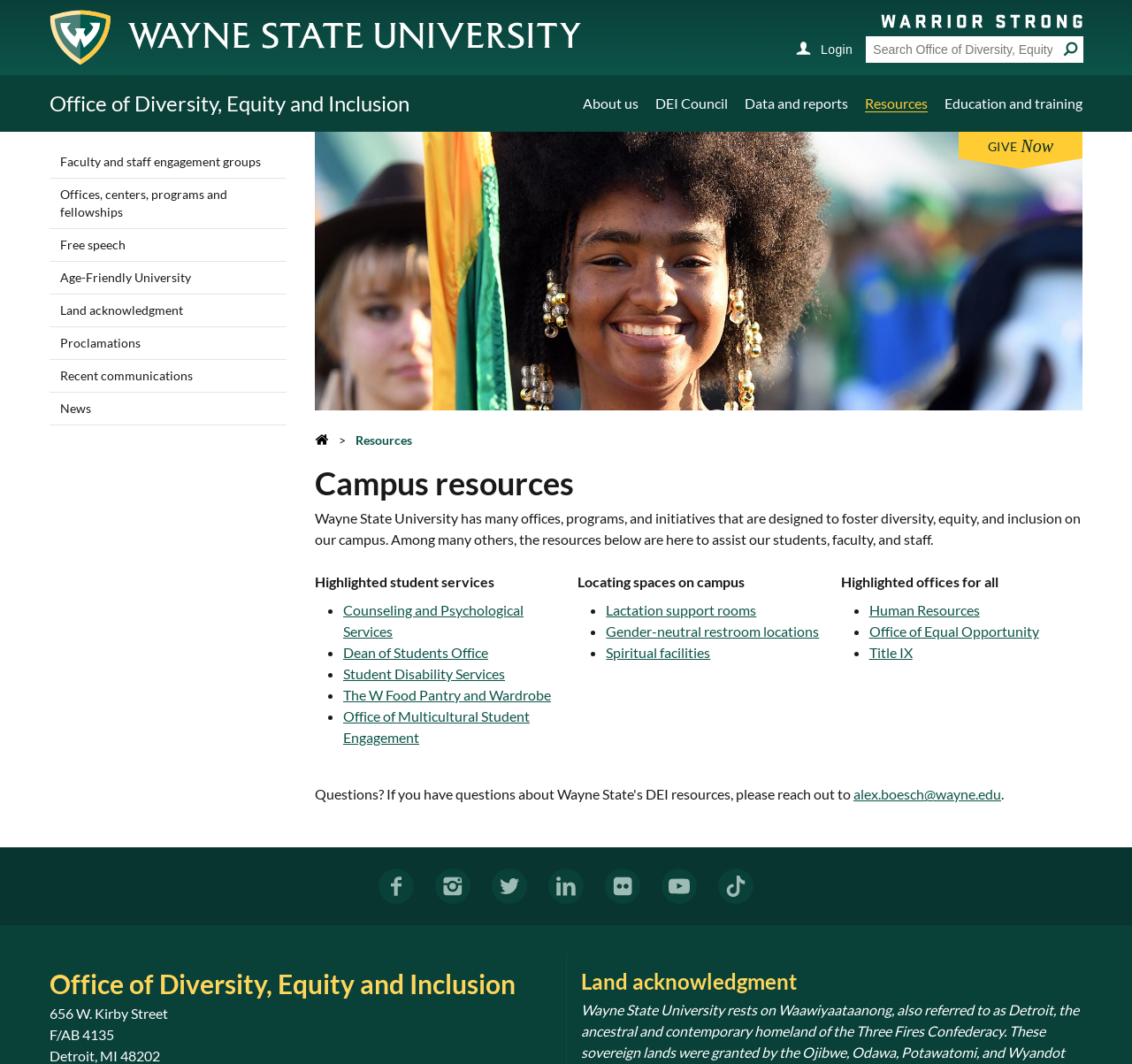How many social media platforms are linked on this webpage?
Answer the question with as much detail as you can, using the image as a reference.

At the bottom of the webpage, there are links to six social media platforms: facebook, instagram, twitter, linkedin, flickr, and youtube.